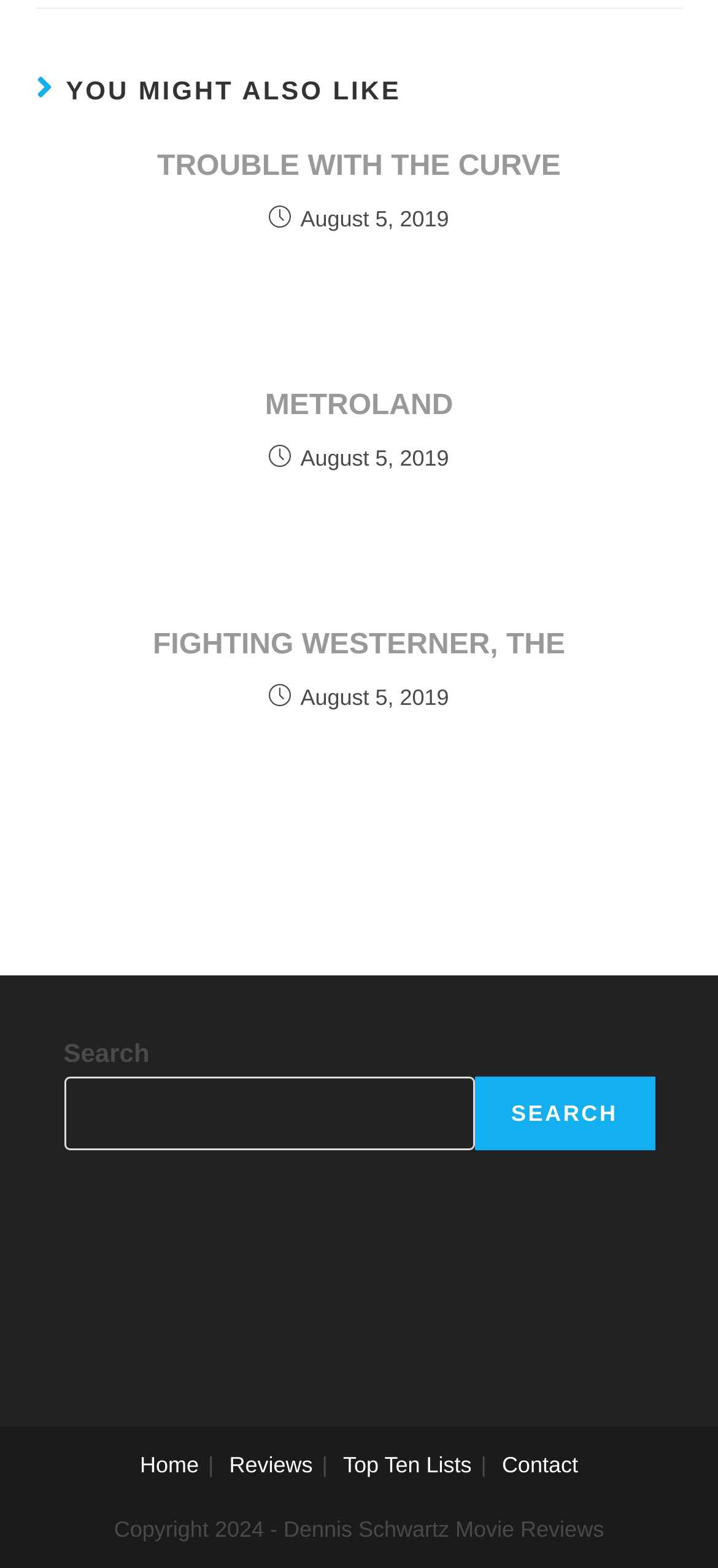Provide the bounding box coordinates of the HTML element described by the text: "parent_node: SEARCH name="s"".

[0.088, 0.687, 0.661, 0.734]